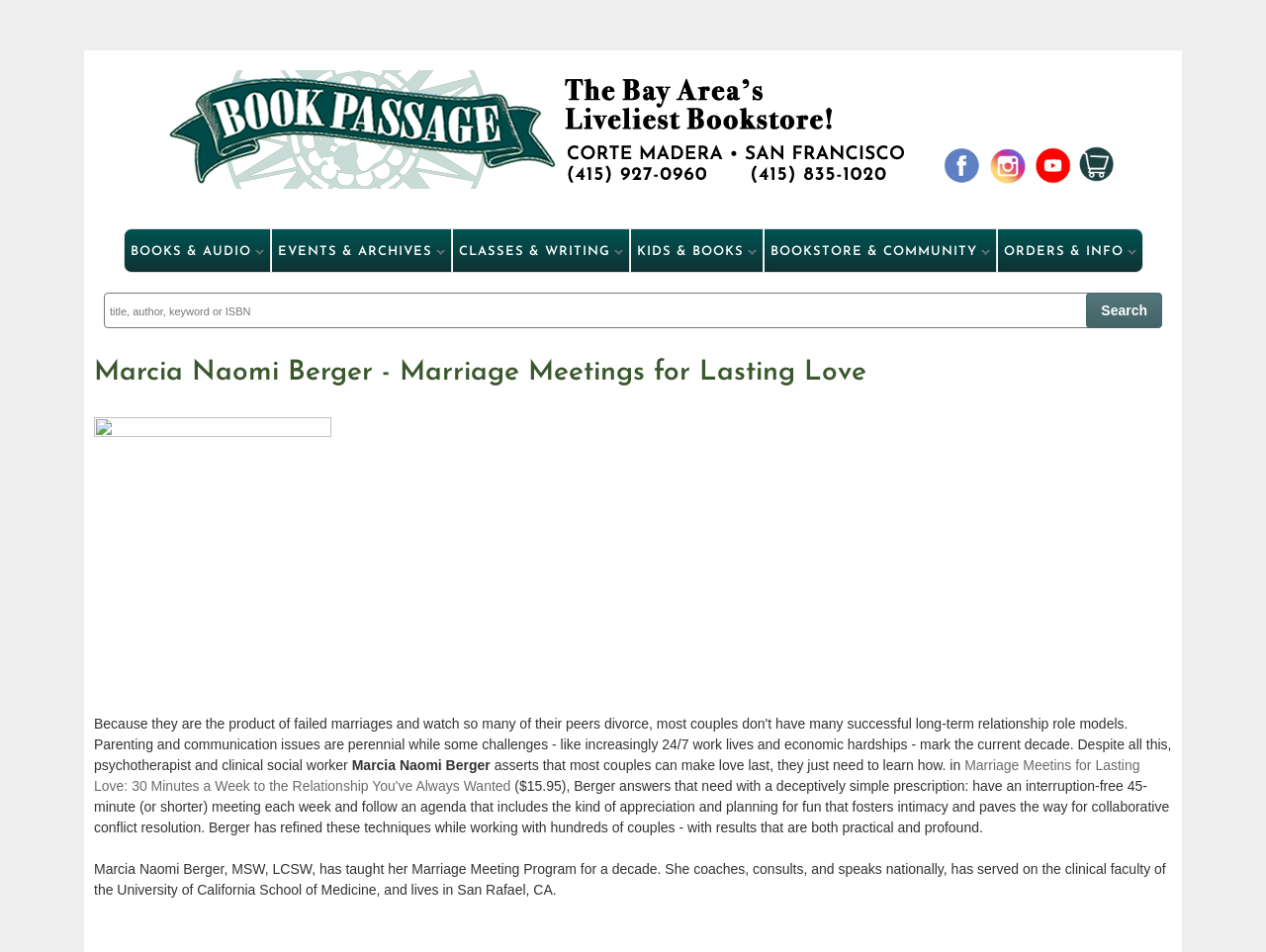Pinpoint the bounding box coordinates of the element to be clicked to execute the instruction: "Search for a book".

[0.066, 0.297, 0.934, 0.345]